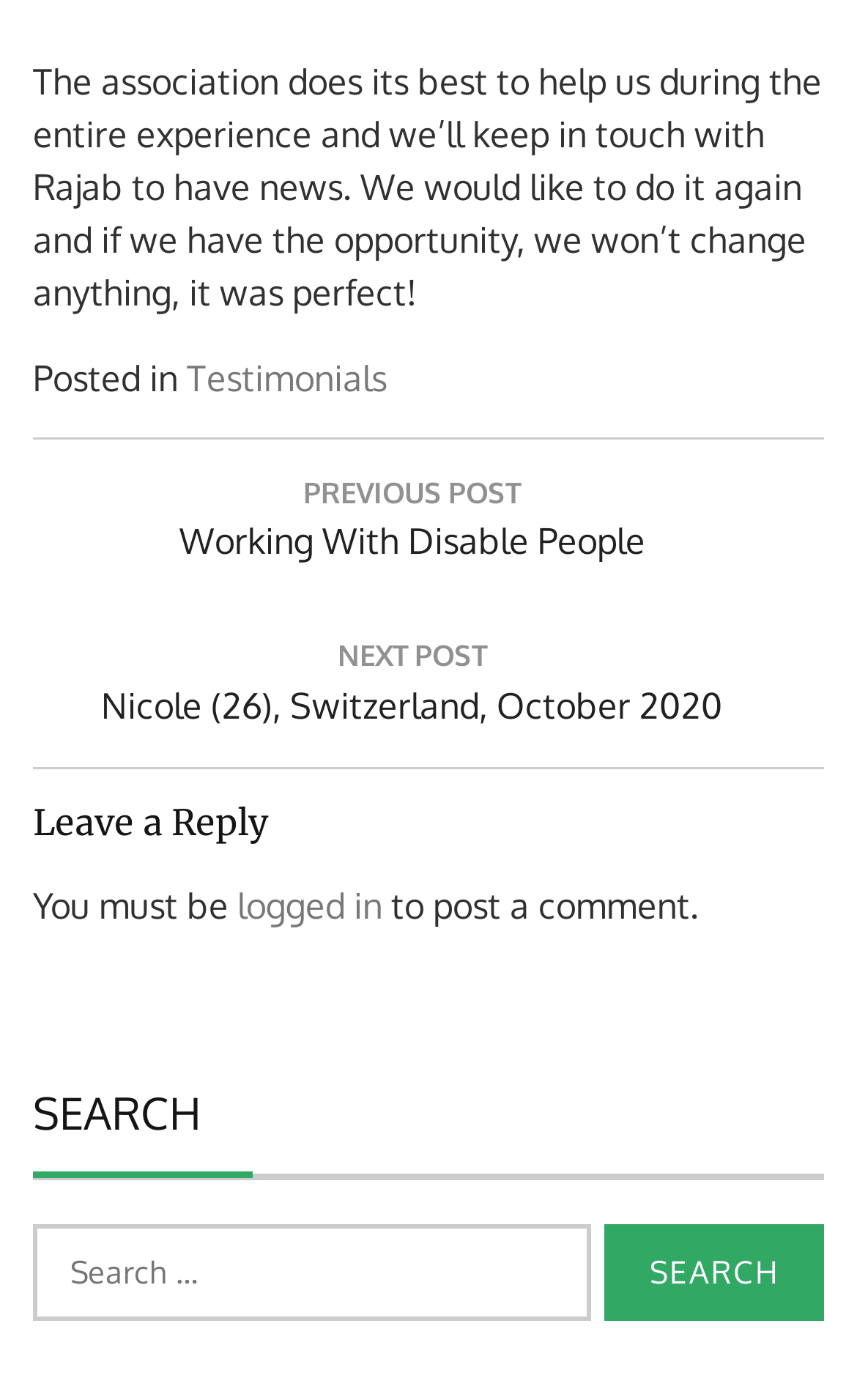What is the category of the current post?
Kindly offer a comprehensive and detailed response to the question.

The category of the current post can be determined by looking at the footer section, where it says 'Posted in' followed by a link 'Testimonials', indicating that the current post belongs to the Testimonials category.